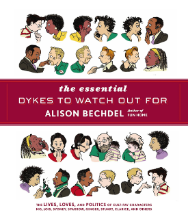Refer to the image and provide an in-depth answer to the question:
Who is the author of the graphic novel?

The author's name, 'ALISON BECHDEL', is featured directly beneath the title on the cover, indicating that Alison Bechdel is the creator of the graphic novel.